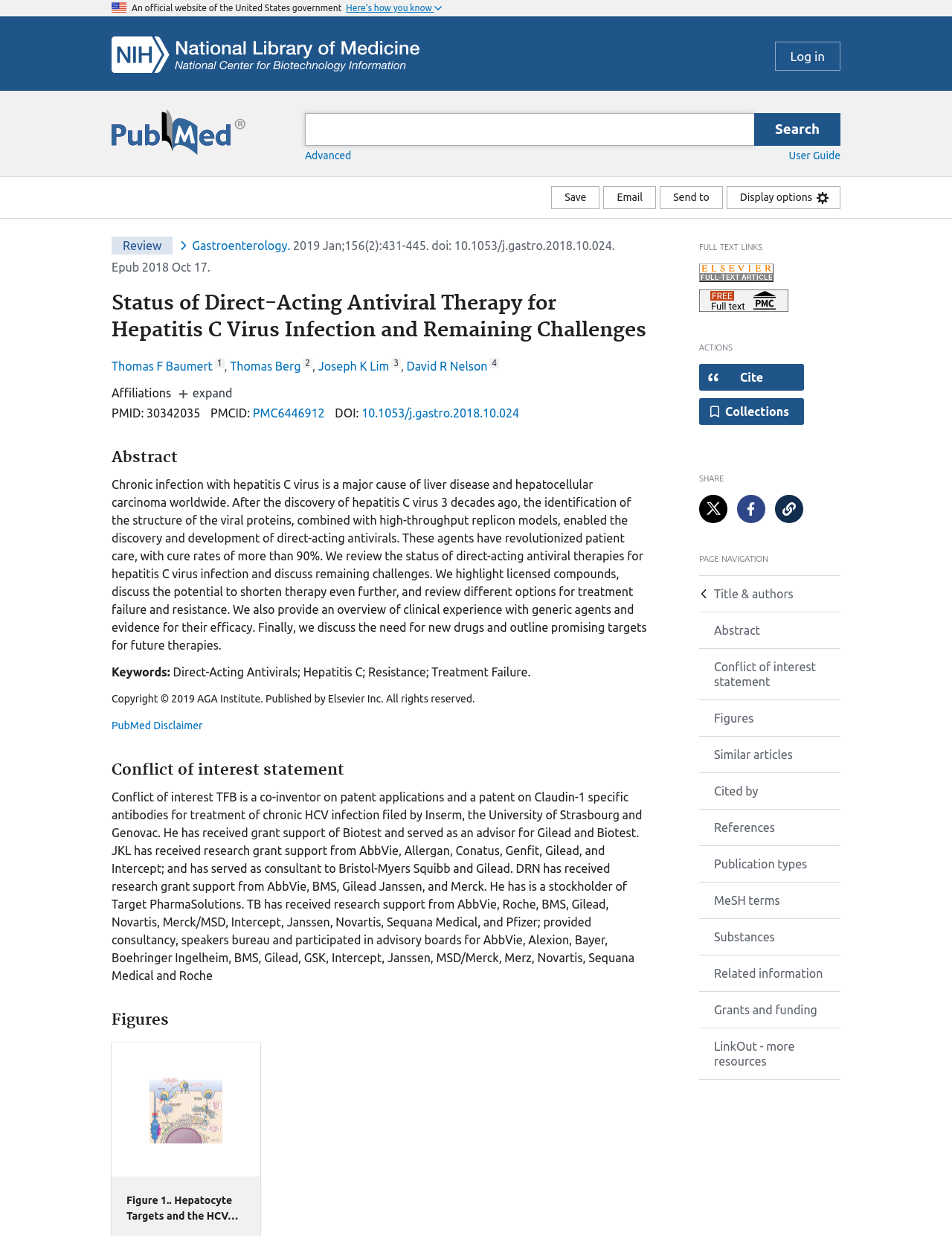Find the bounding box coordinates of the element to click in order to complete this instruction: "Search for a term". The bounding box coordinates must be four float numbers between 0 and 1, denoted as [left, top, right, bottom].

[0.305, 0.092, 0.898, 0.118]